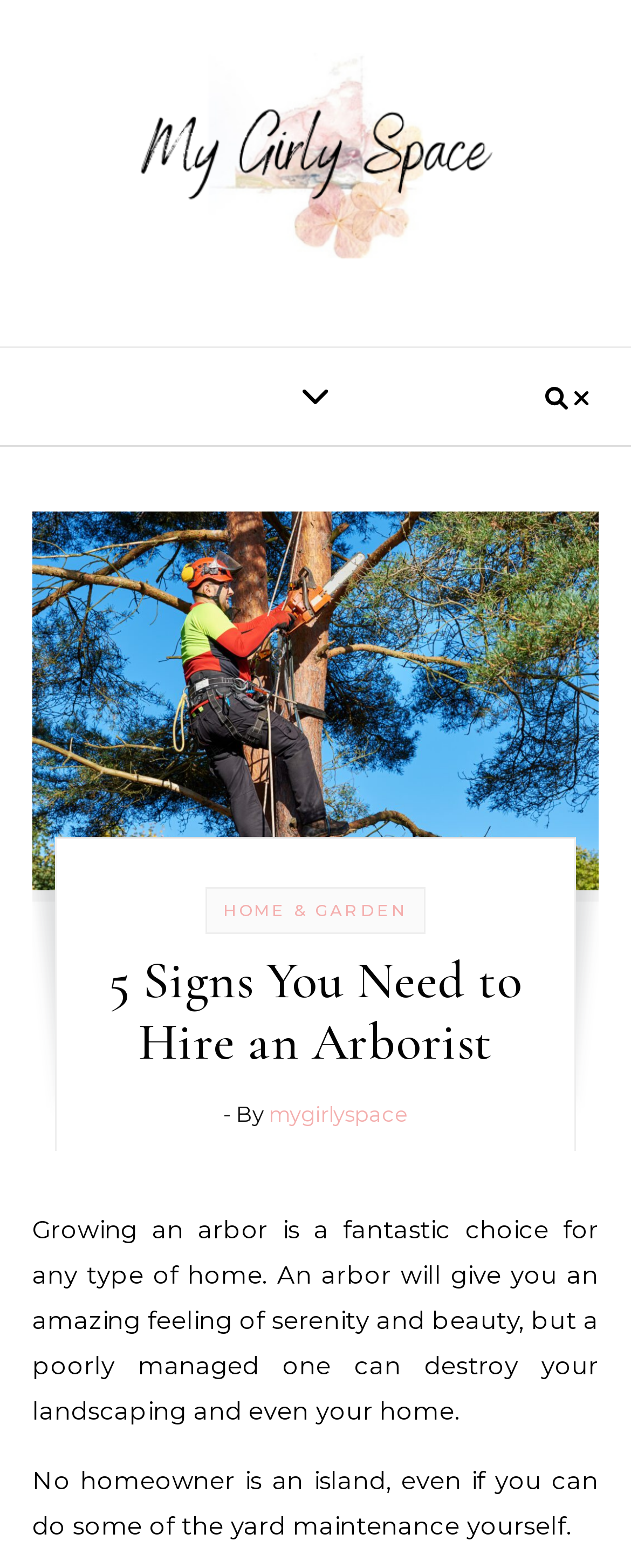Provide a one-word or one-phrase answer to the question:
What is the image above the header about?

Yard and trees